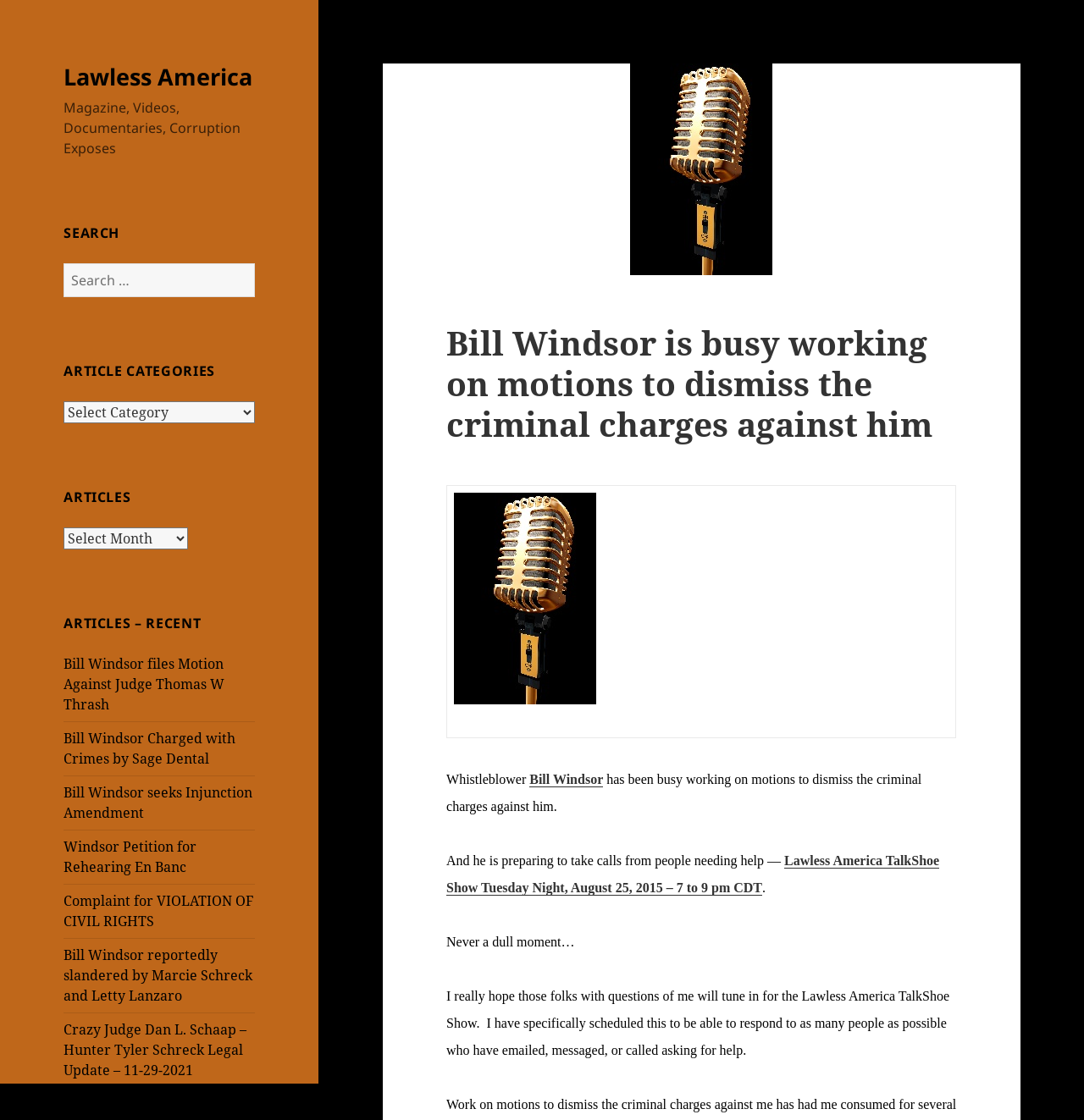Please answer the following question using a single word or phrase: What is the purpose of the search box?

To search for articles